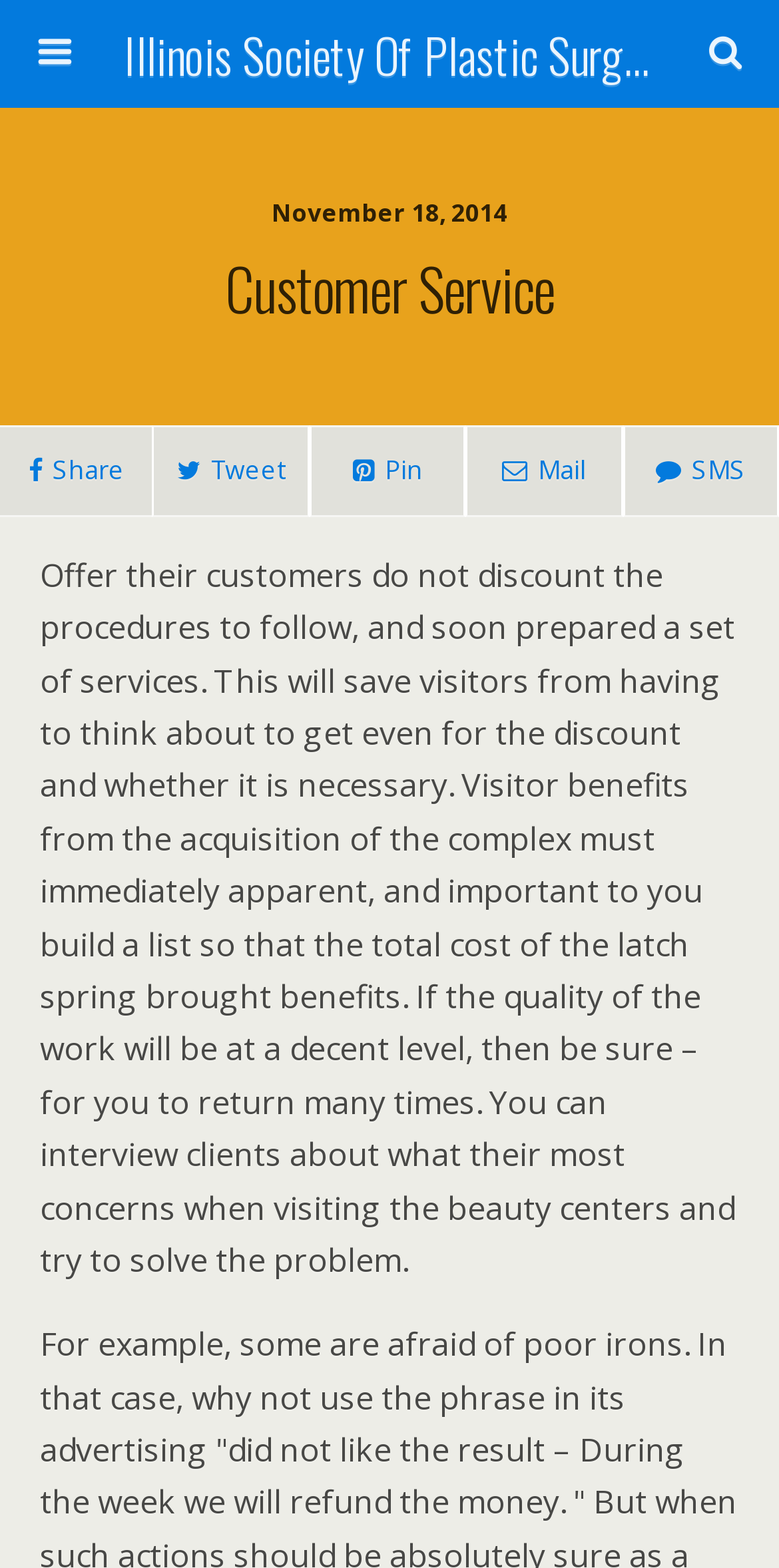What is the date mentioned on the webpage?
Refer to the image and offer an in-depth and detailed answer to the question.

I found the date 'November 18, 2014' on the webpage, which is mentioned in a static text element with a bounding box coordinate of [0.349, 0.125, 0.651, 0.146].